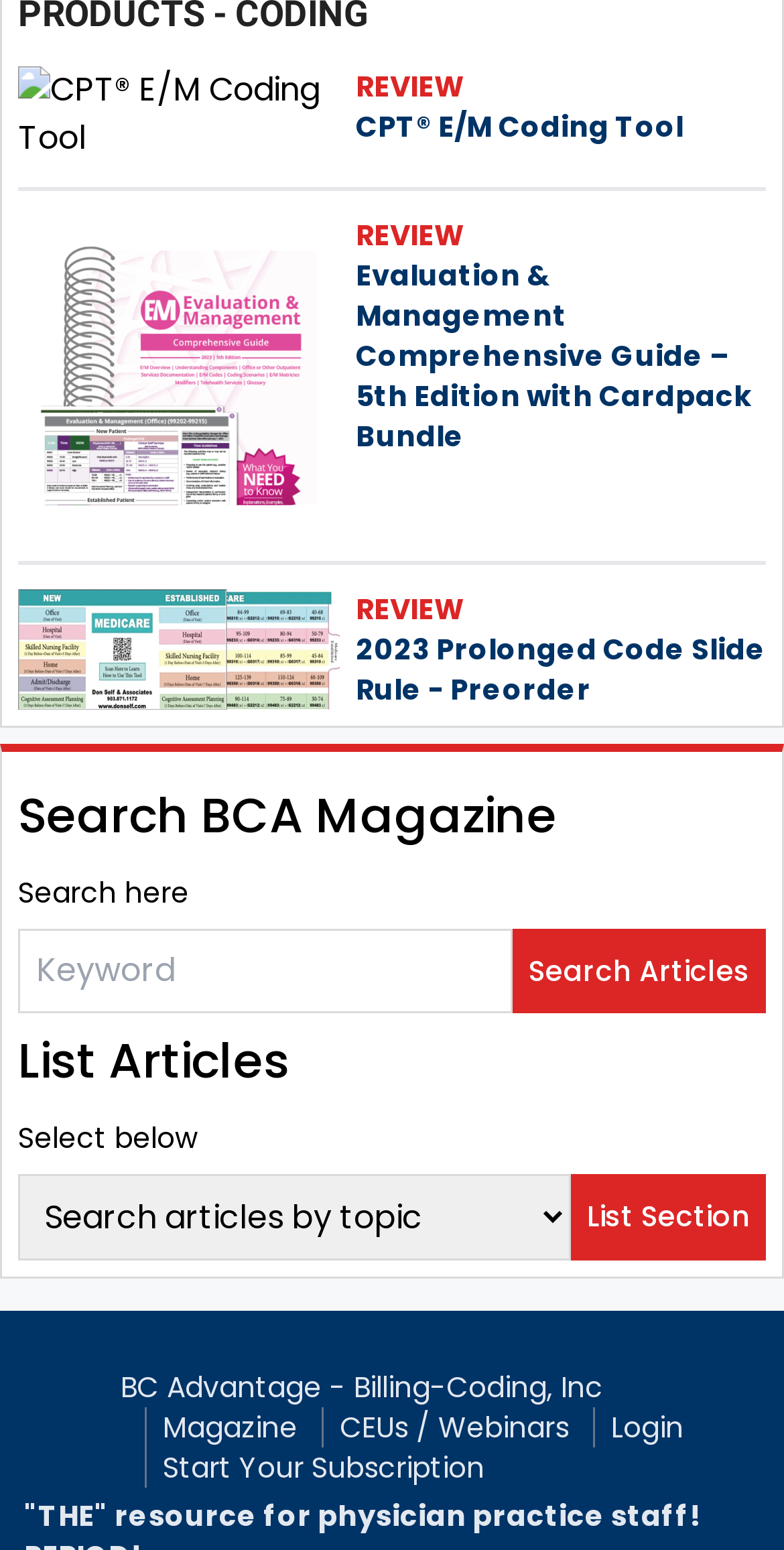How many links are in the footer section?
Craft a detailed and extensive response to the question.

I identified the footer section by looking at the y-coordinates of the elements, which are all above 0.882. In this section, I found 5 links with text 'BC Advantage - Billing-Coding, Inc', 'Magazine', 'CEUs / Webinars', 'Login', and 'Start Your Subscription'.